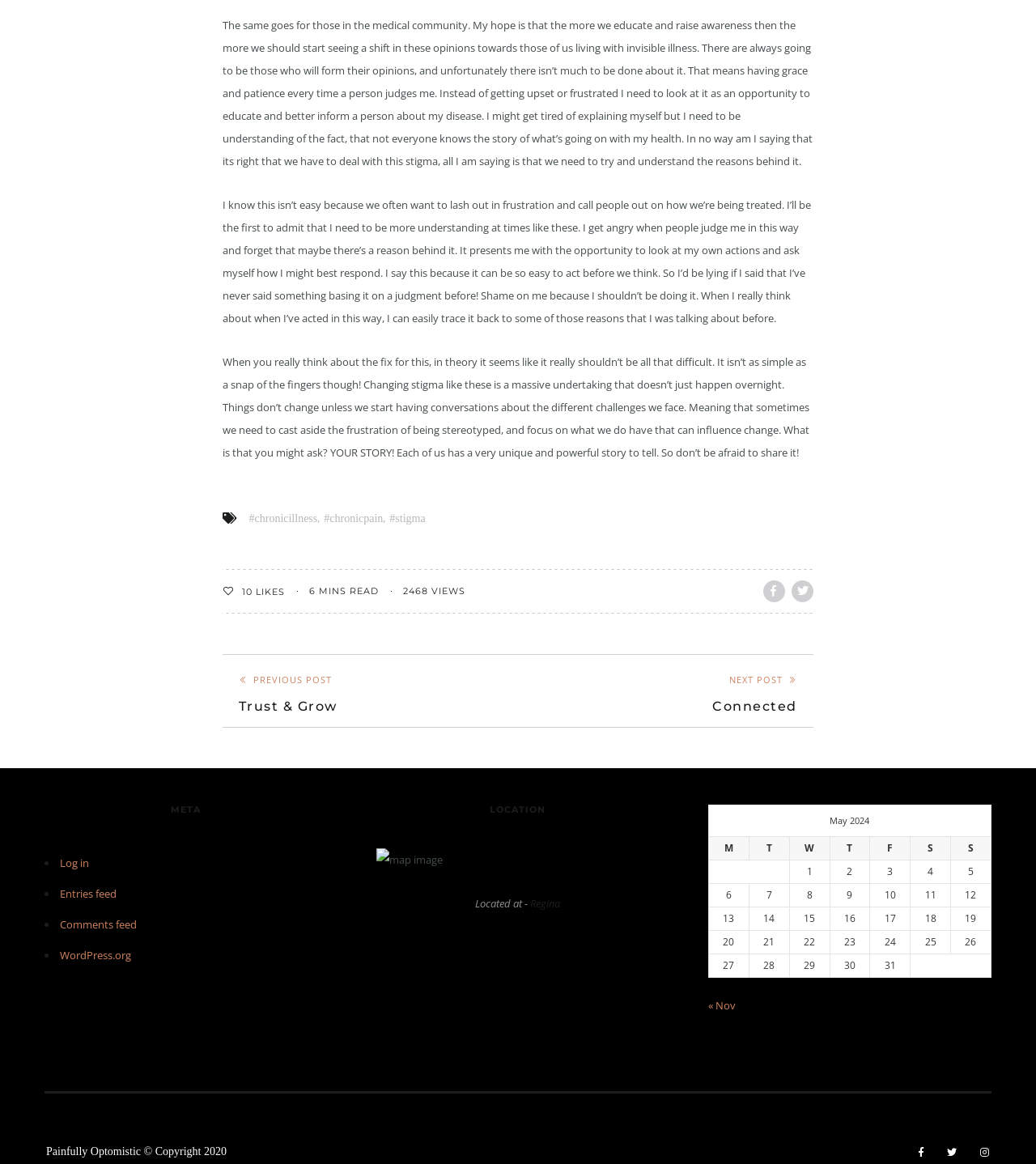Please identify the bounding box coordinates of the clickable area that will fulfill the following instruction: "Click the 'Log in' link". The coordinates should be in the format of four float numbers between 0 and 1, i.e., [left, top, right, bottom].

[0.058, 0.735, 0.086, 0.748]